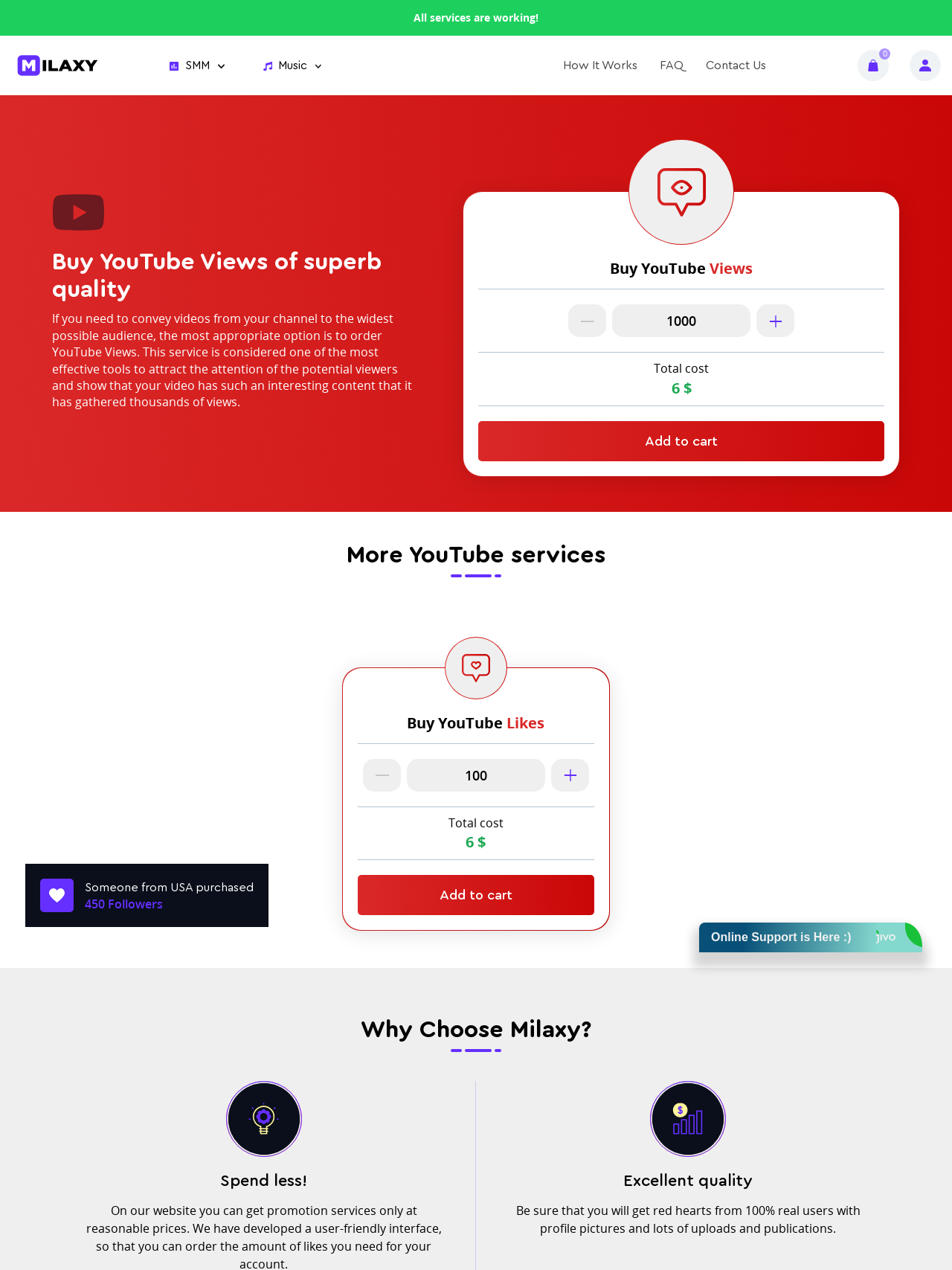Determine the bounding box coordinates of the region I should click to achieve the following instruction: "Enter your first name". Ensure the bounding box coordinates are four float numbers between 0 and 1, i.e., [left, top, right, bottom].

None